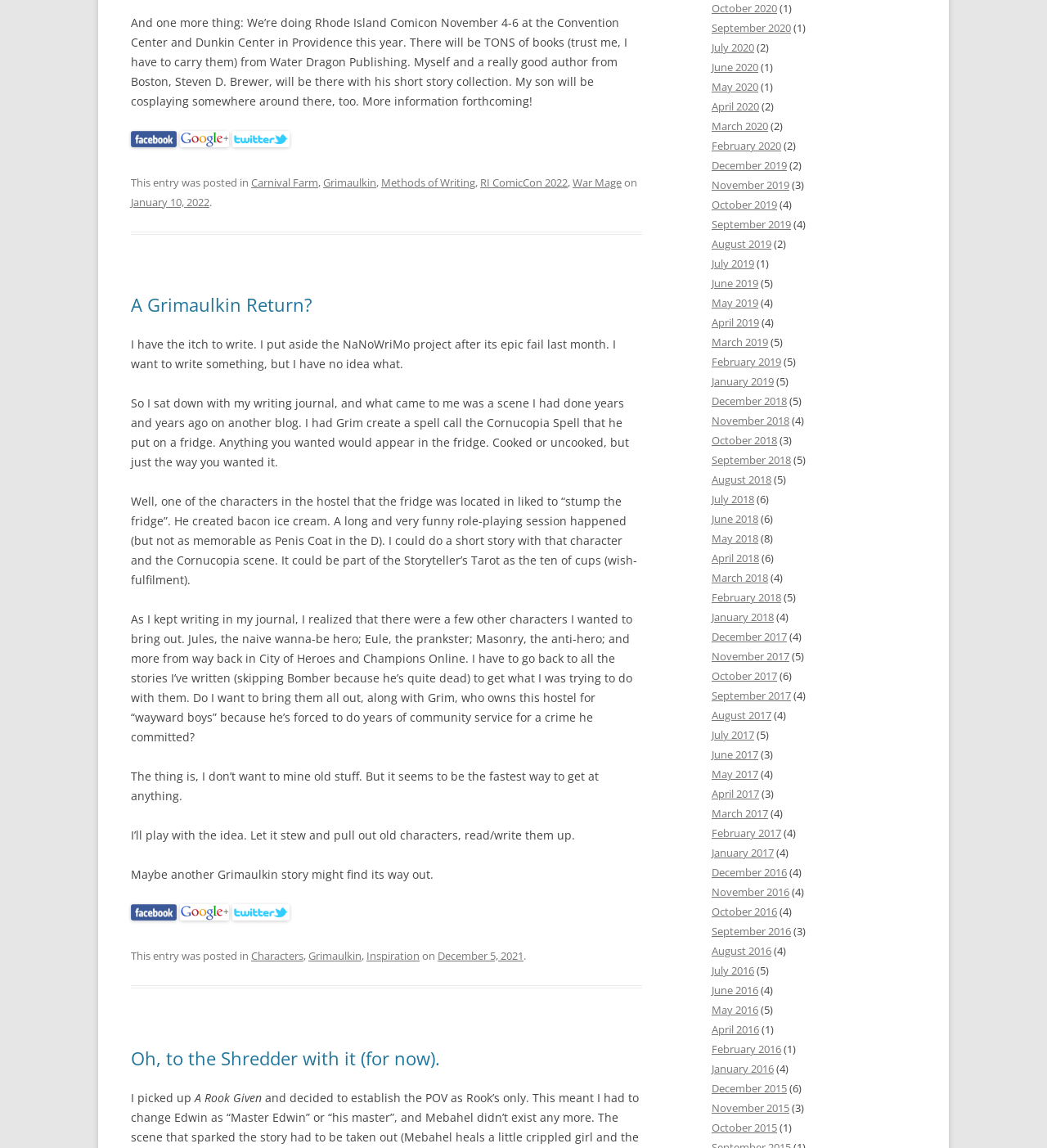Please identify the coordinates of the bounding box that should be clicked to fulfill this instruction: "Click on the 'facebook' link".

[0.125, 0.117, 0.169, 0.131]